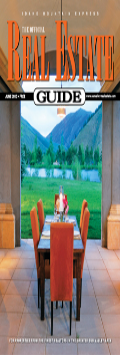Provide an in-depth description of all elements within the image.

The image features the cover of the Idaho Mountain Express Real Estate Guide for June 2014, prominently displaying an inviting outdoor scene. In the foreground, a beautifully set dining table with elegant red chairs is positioned on a paved terrace, overlooking a lush green landscape framed by majestic mountains in the background. The title "REAL ESTATE GUIDE" is boldly presented at the top, accompanied by the publication's name, emphasizing its focus on real estate in the Sun Valley area. The overall composition highlights a blend of sophistication and the natural beauty of the region, making it an appealing visual for prospective homebuyers and real estate enthusiasts.